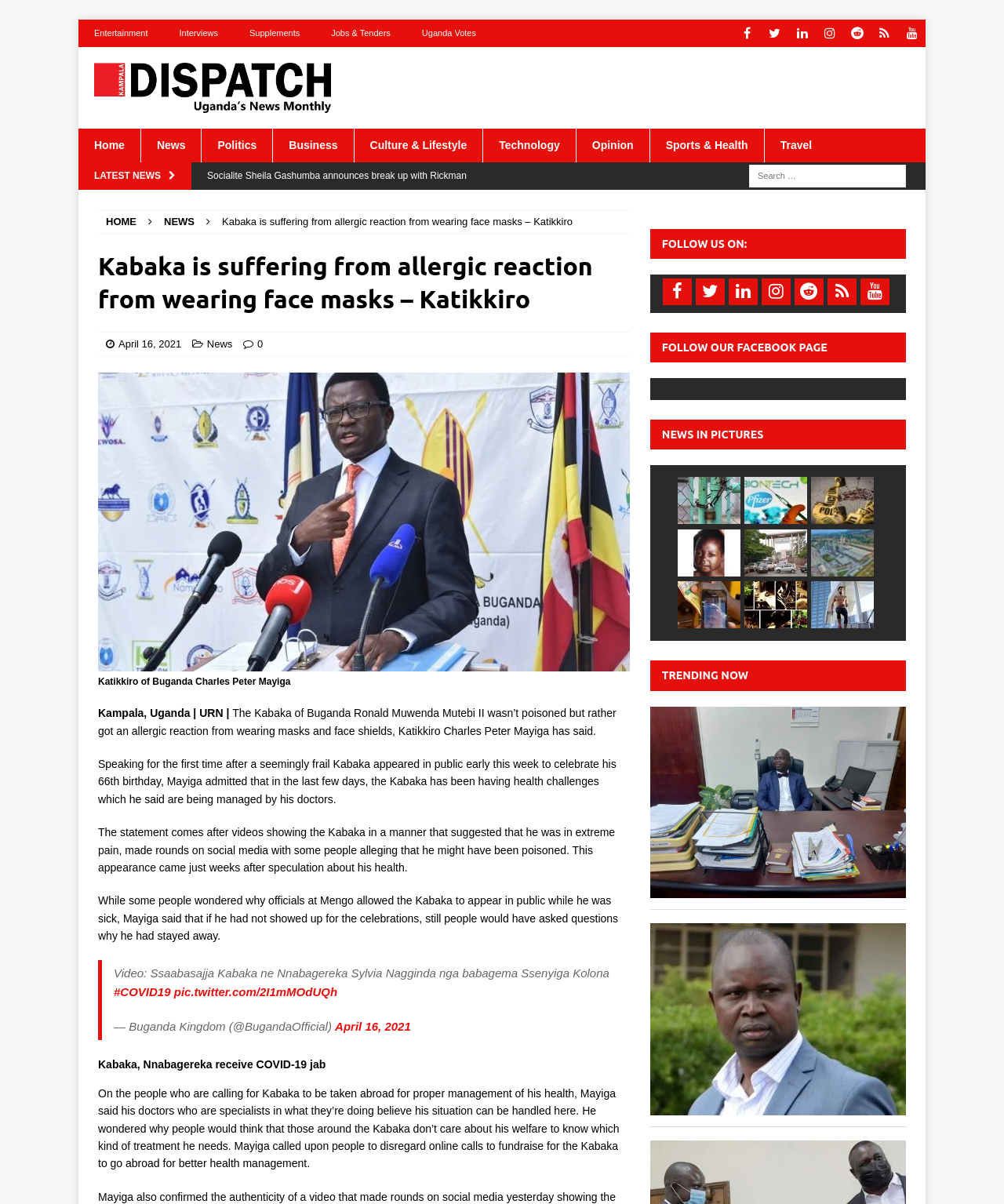What is the category of the news article?
Please give a detailed and elaborate explanation in response to the question.

I determined this from the link 'News' at the top navigation bar, which suggests that the current webpage is a news article.